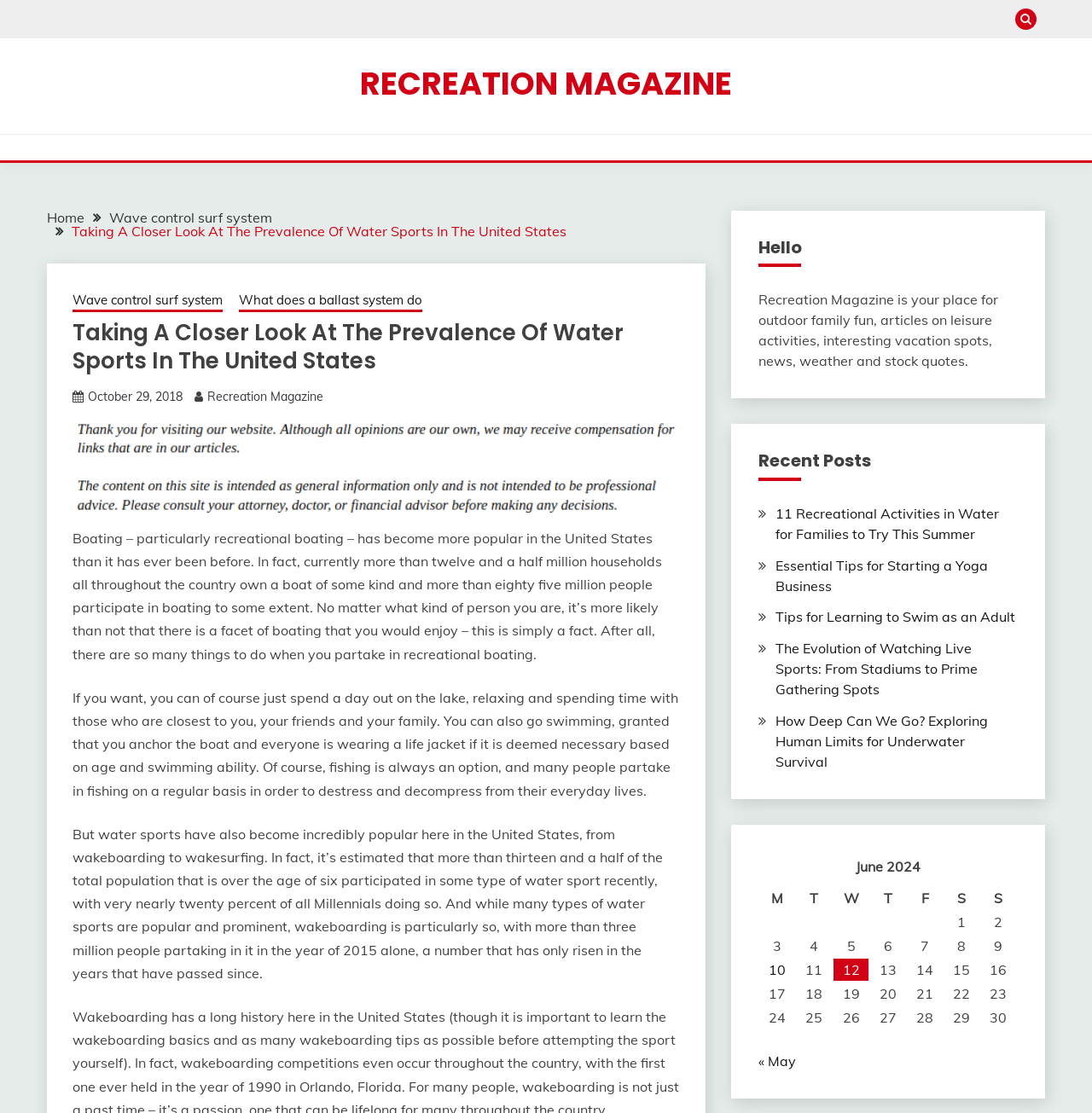What is the date of the article 'Taking A Closer Look At The Prevalence Of Water Sports In The United States'?
With the help of the image, please provide a detailed response to the question.

The link 'October 29, 2018' below the heading 'Taking A Closer Look At The Prevalence Of Water Sports In The United States' provides the date of the article.